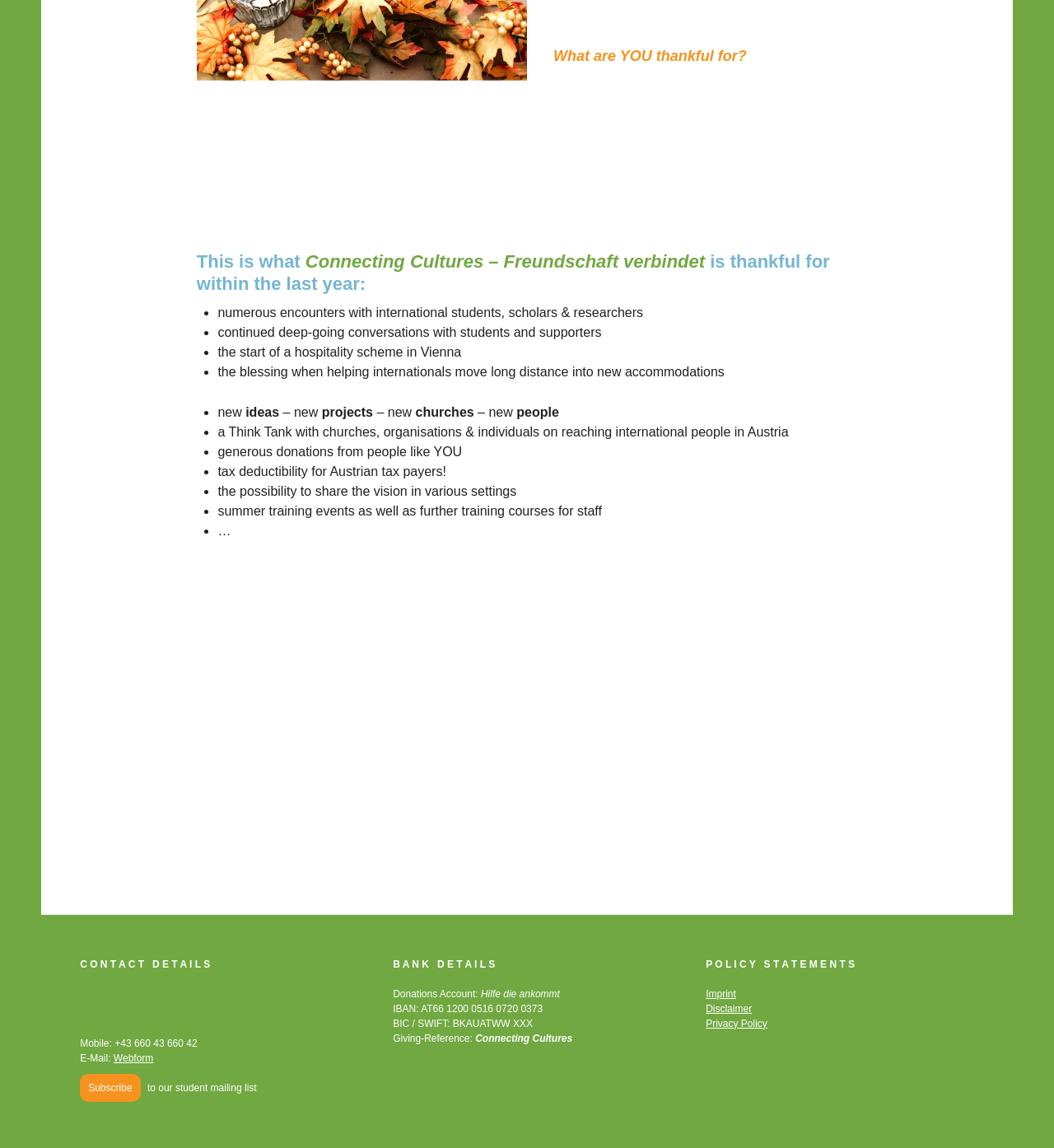What is the purpose of the hospitality scheme? Refer to the image and provide a one-word or short phrase answer.

Helping internationals